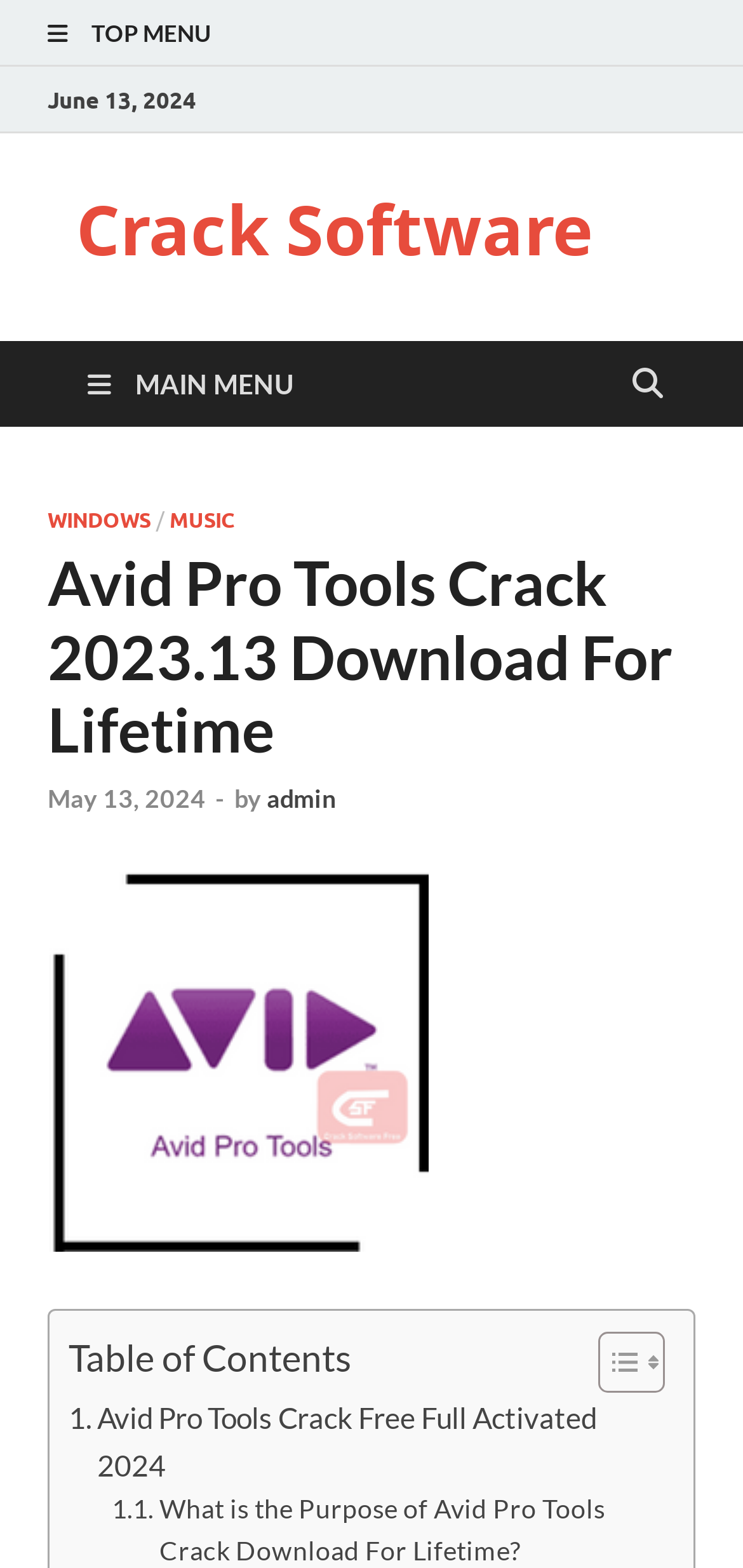Provide a brief response in the form of a single word or phrase:
What is the purpose of the button with the '' icon?

Unknown